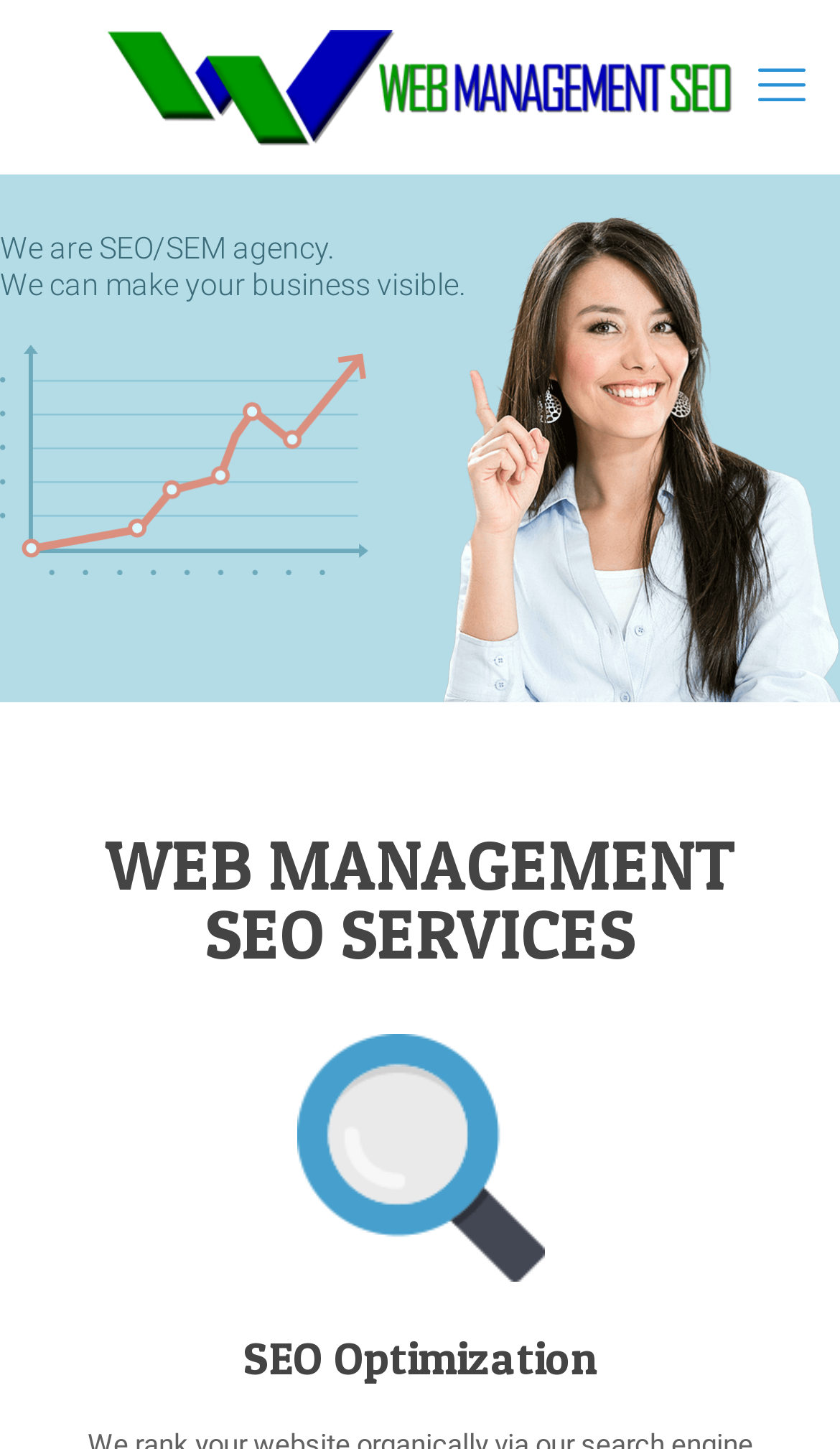What is the purpose of the company?
Answer the question with as much detail as possible.

The purpose of the company can be inferred from the StaticText element, which mentions 'We can make your business visible.'.